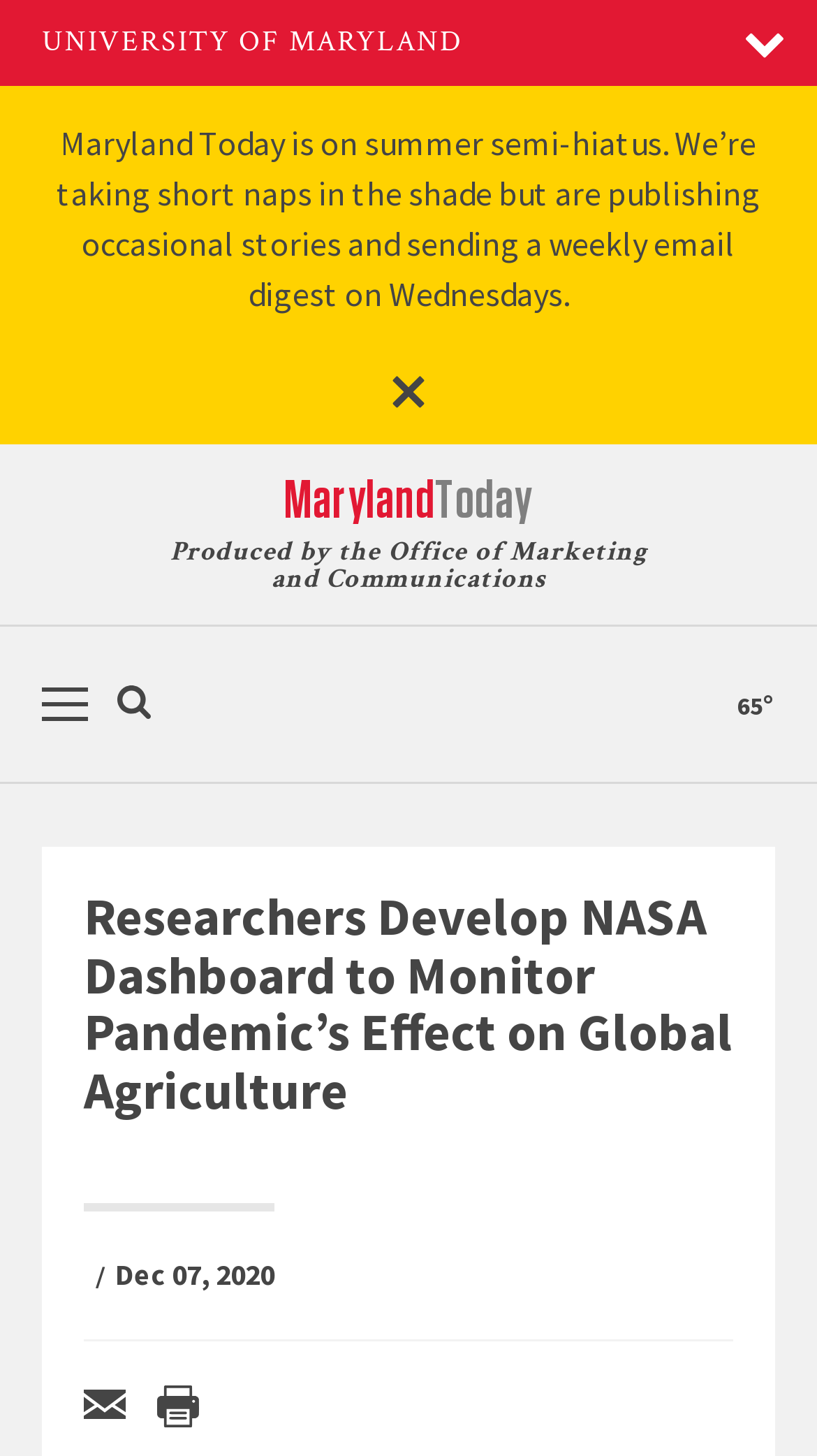Identify the bounding box coordinates of the part that should be clicked to carry out this instruction: "Print the story".

[0.192, 0.951, 0.244, 0.986]